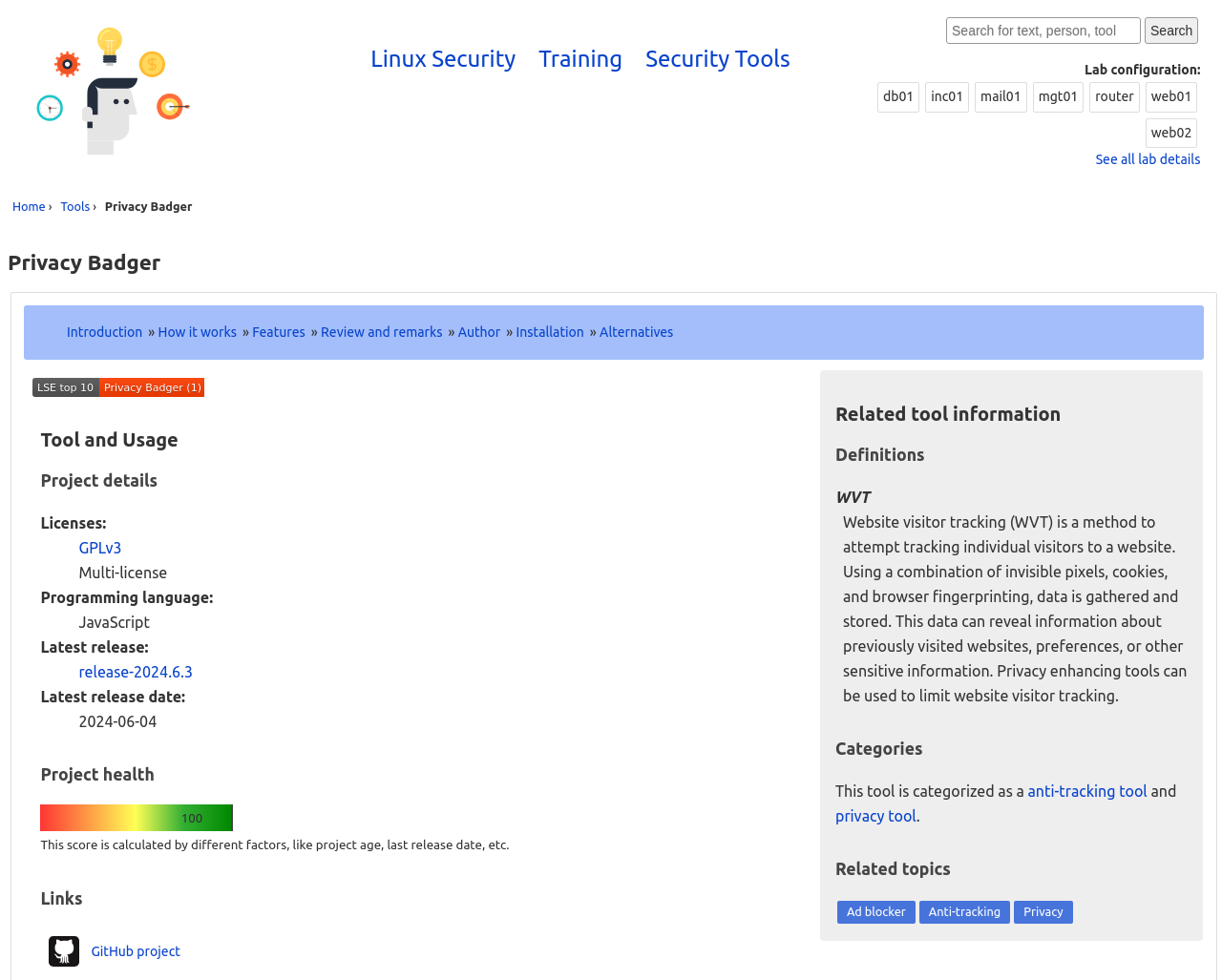Please find the bounding box coordinates of the element that must be clicked to perform the given instruction: "Visit GitHub project". The coordinates should be four float numbers from 0 to 1, i.e., [left, top, right, bottom].

[0.075, 0.963, 0.147, 0.978]